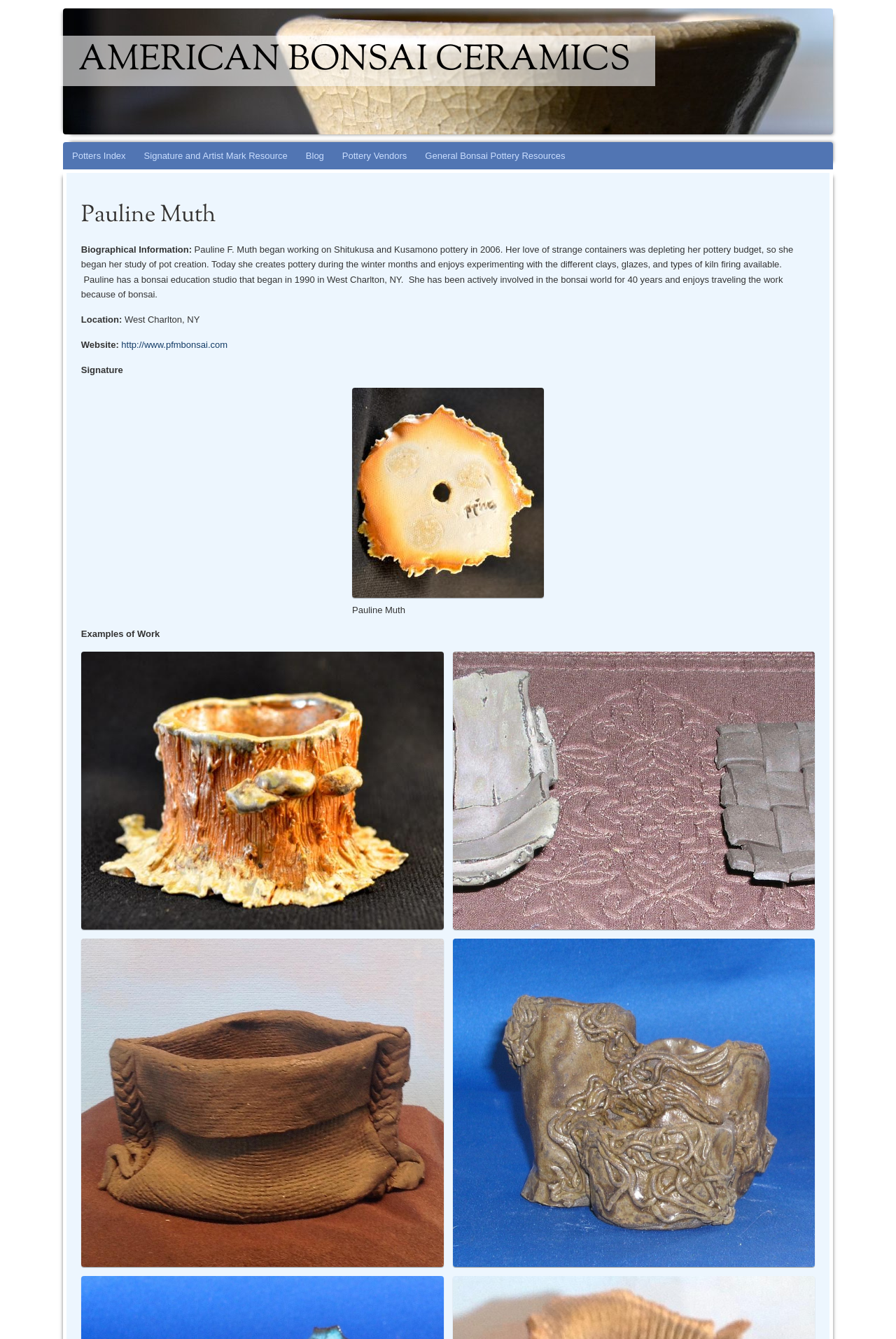What is Pauline Muth's profession?
Look at the screenshot and provide an in-depth answer.

Based on the biographical information provided on the webpage, Pauline Muth is a potter who creates pottery during the winter months and has a bonsai education studio.